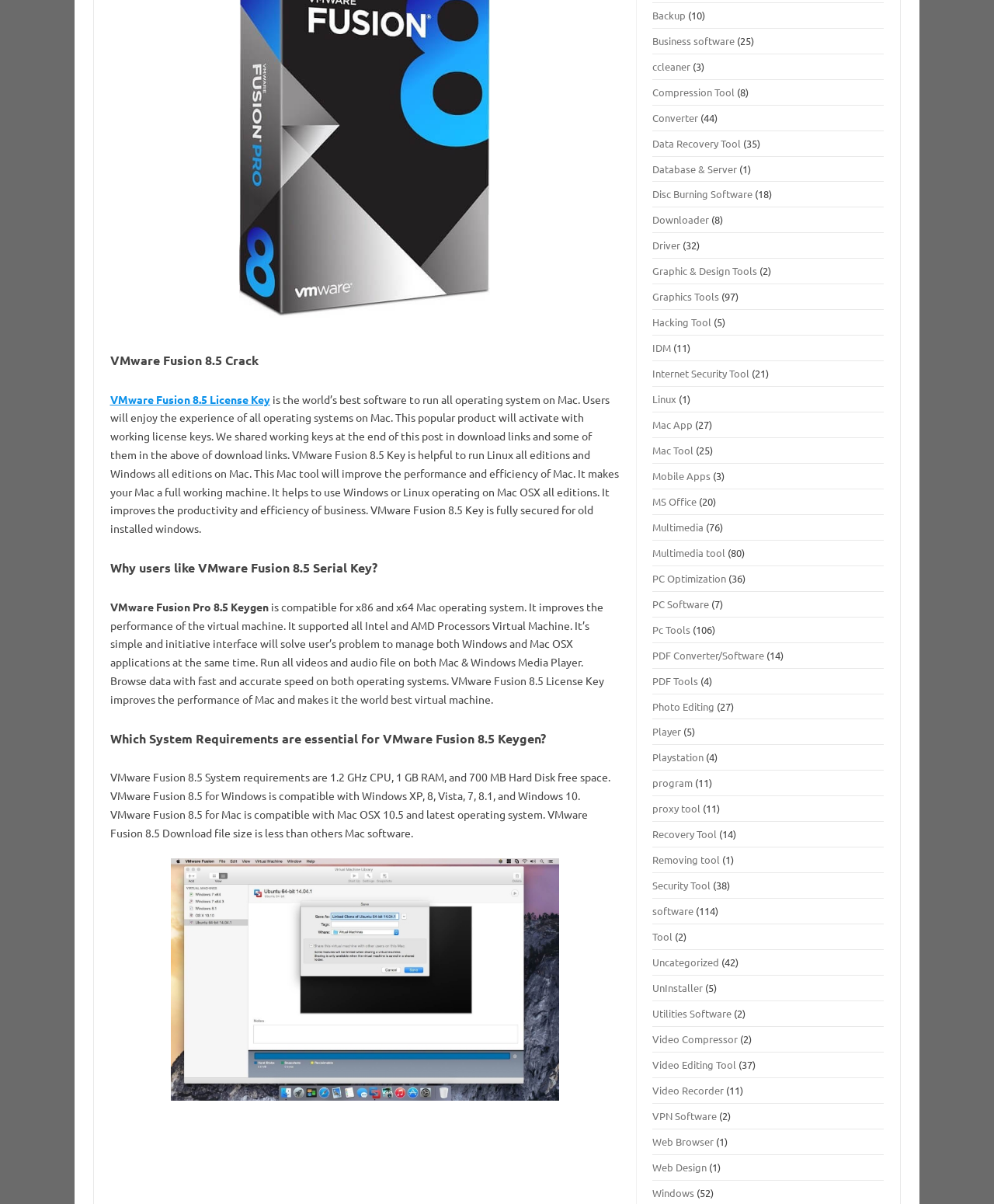Give the bounding box coordinates for the element described by: "Video Editing Tool".

[0.657, 0.879, 0.741, 0.89]